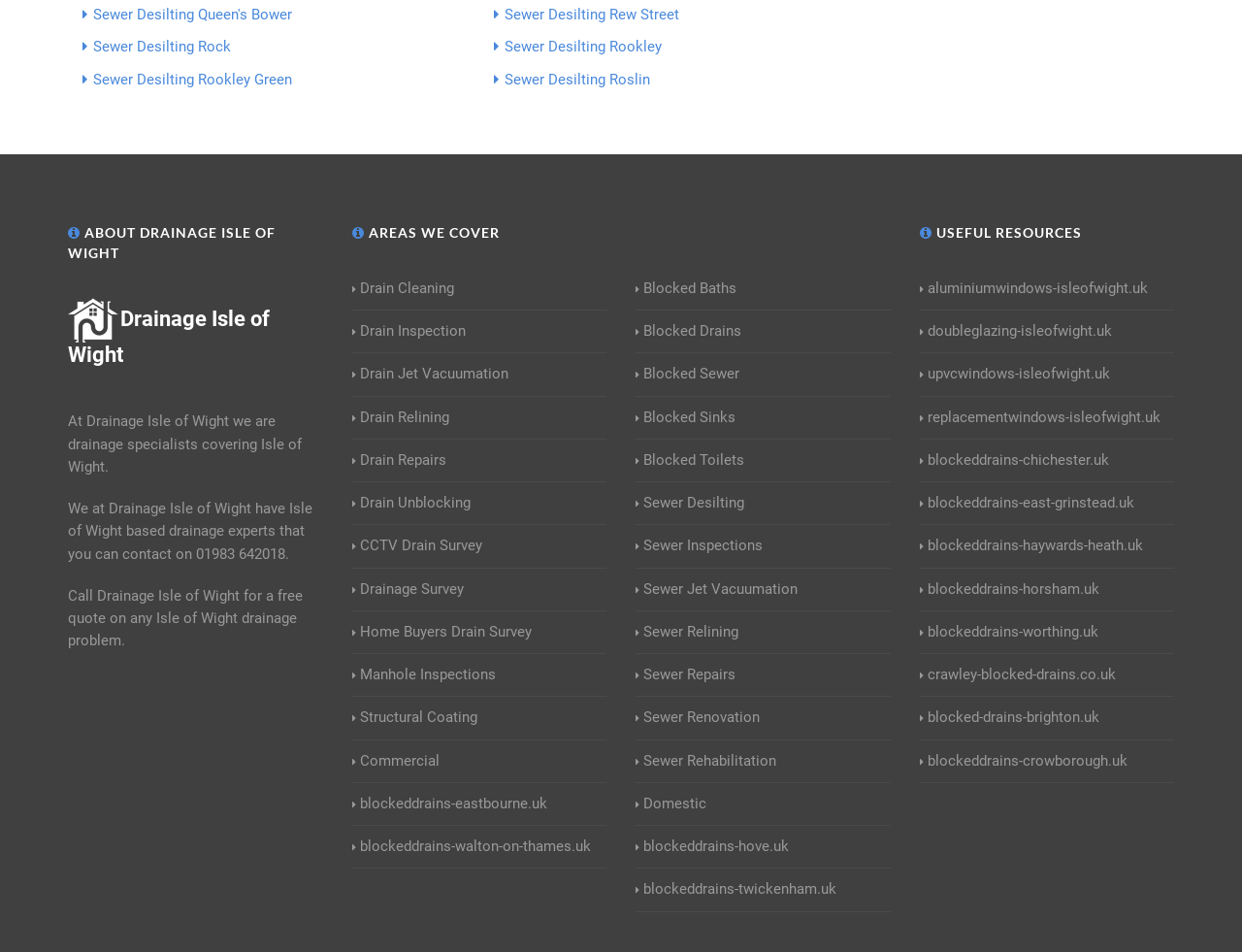Extract the bounding box coordinates for the UI element described as: "Sewer Desilting Rookley Green".

[0.066, 0.074, 0.227, 0.092]